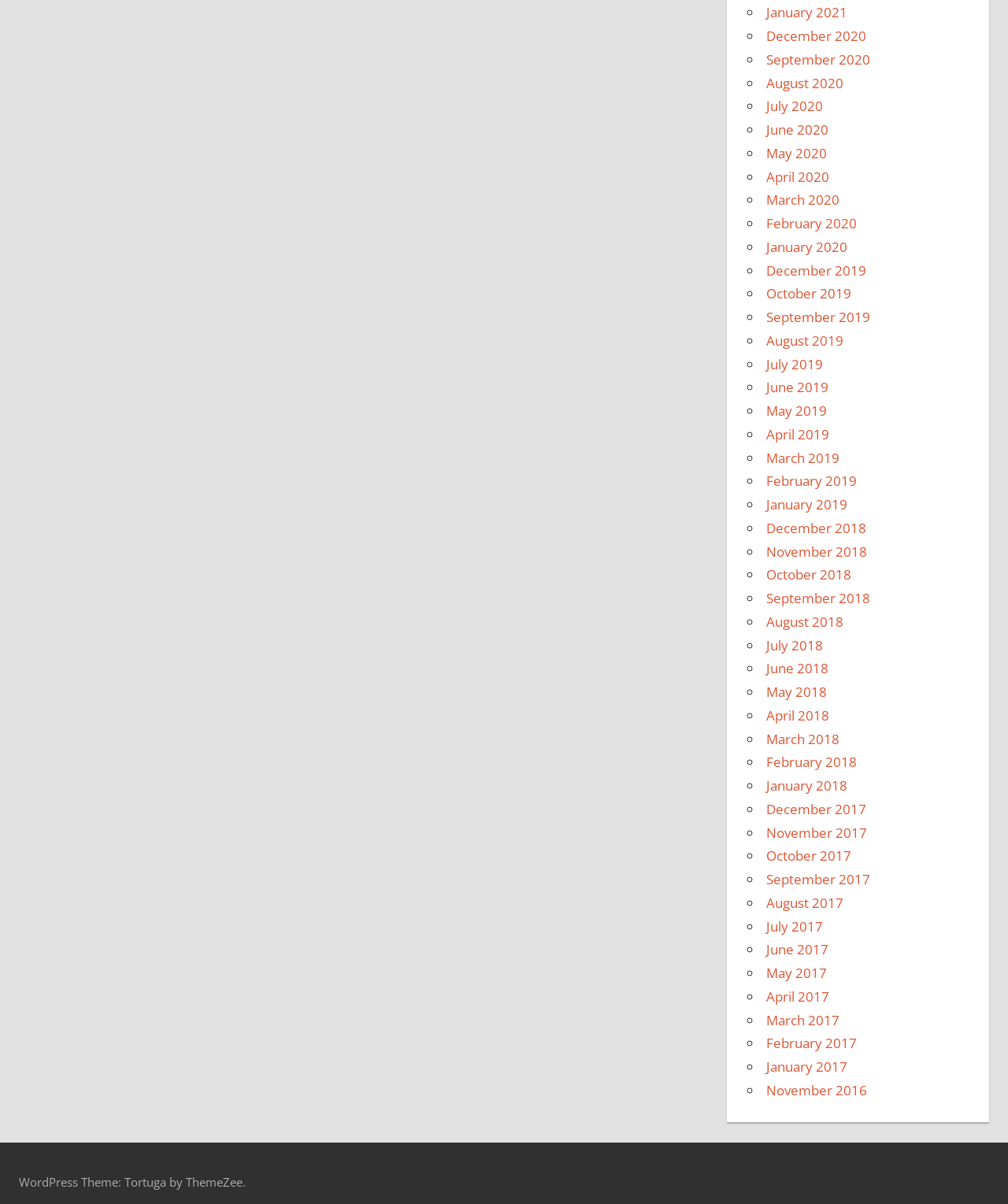What is the most recent month listed?
Provide a detailed answer to the question, using the image to inform your response.

By examining the list of links, I can see that the most recent month listed is January 2021, which is located at the top of the list.